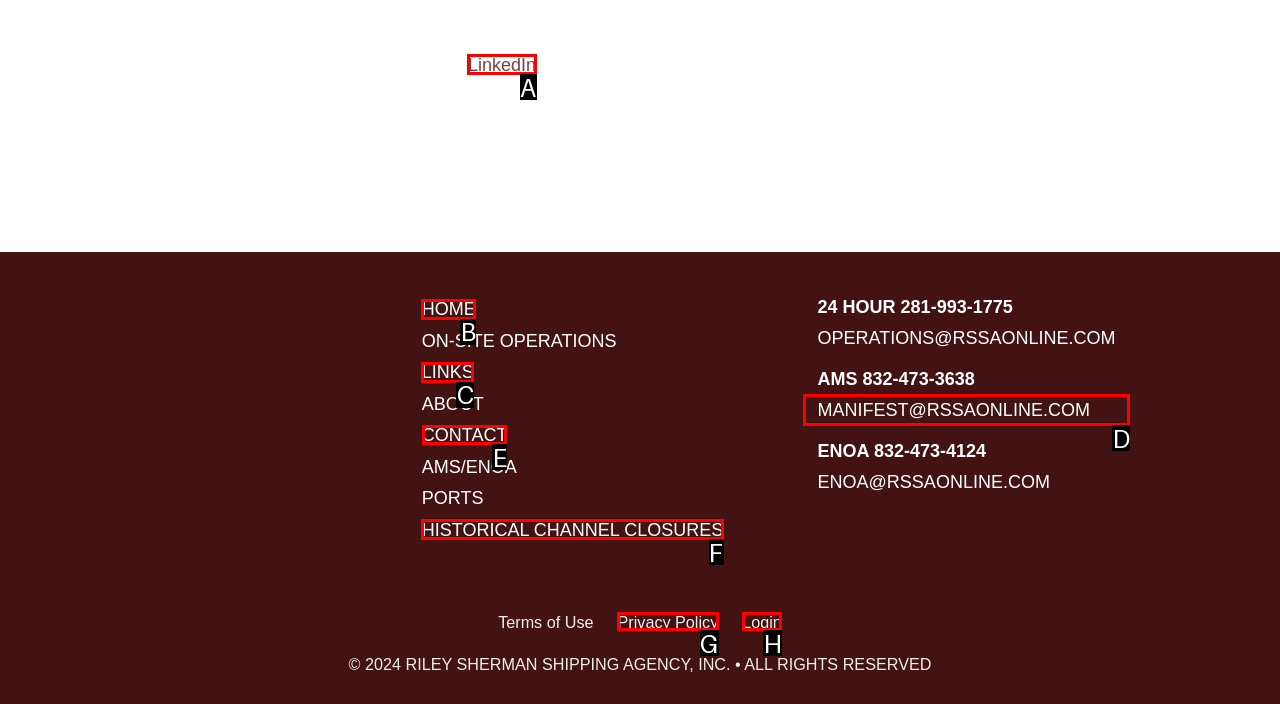Tell me which one HTML element I should click to complete the following task: contact us
Answer with the option's letter from the given choices directly.

E